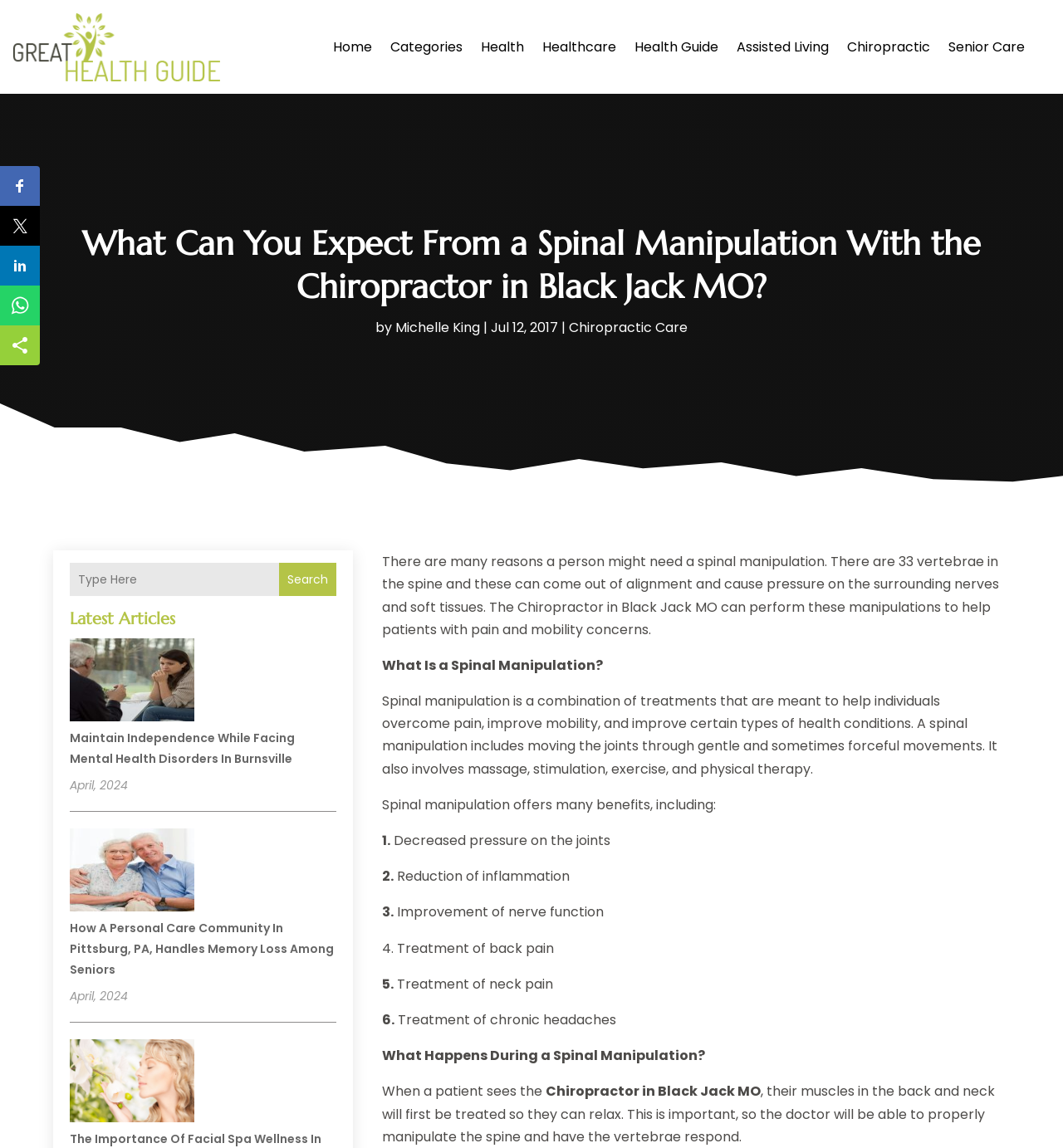Can you determine the bounding box coordinates of the area that needs to be clicked to fulfill the following instruction: "Search for a topic"?

[0.066, 0.49, 0.316, 0.519]